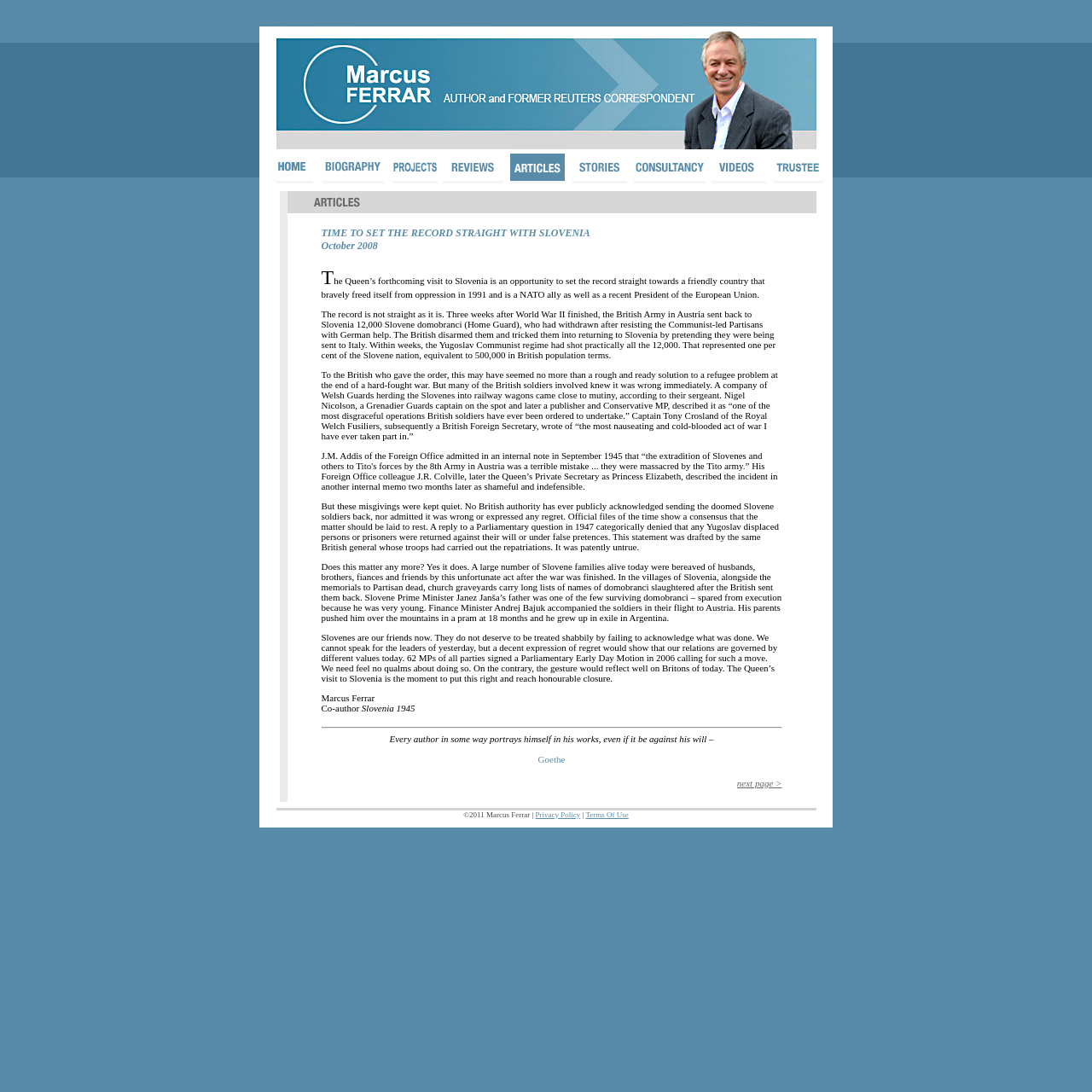Specify the bounding box coordinates of the element's area that should be clicked to execute the given instruction: "click home". The coordinates should be four float numbers between 0 and 1, i.e., [left, top, right, bottom].

[0.238, 0.158, 0.287, 0.171]